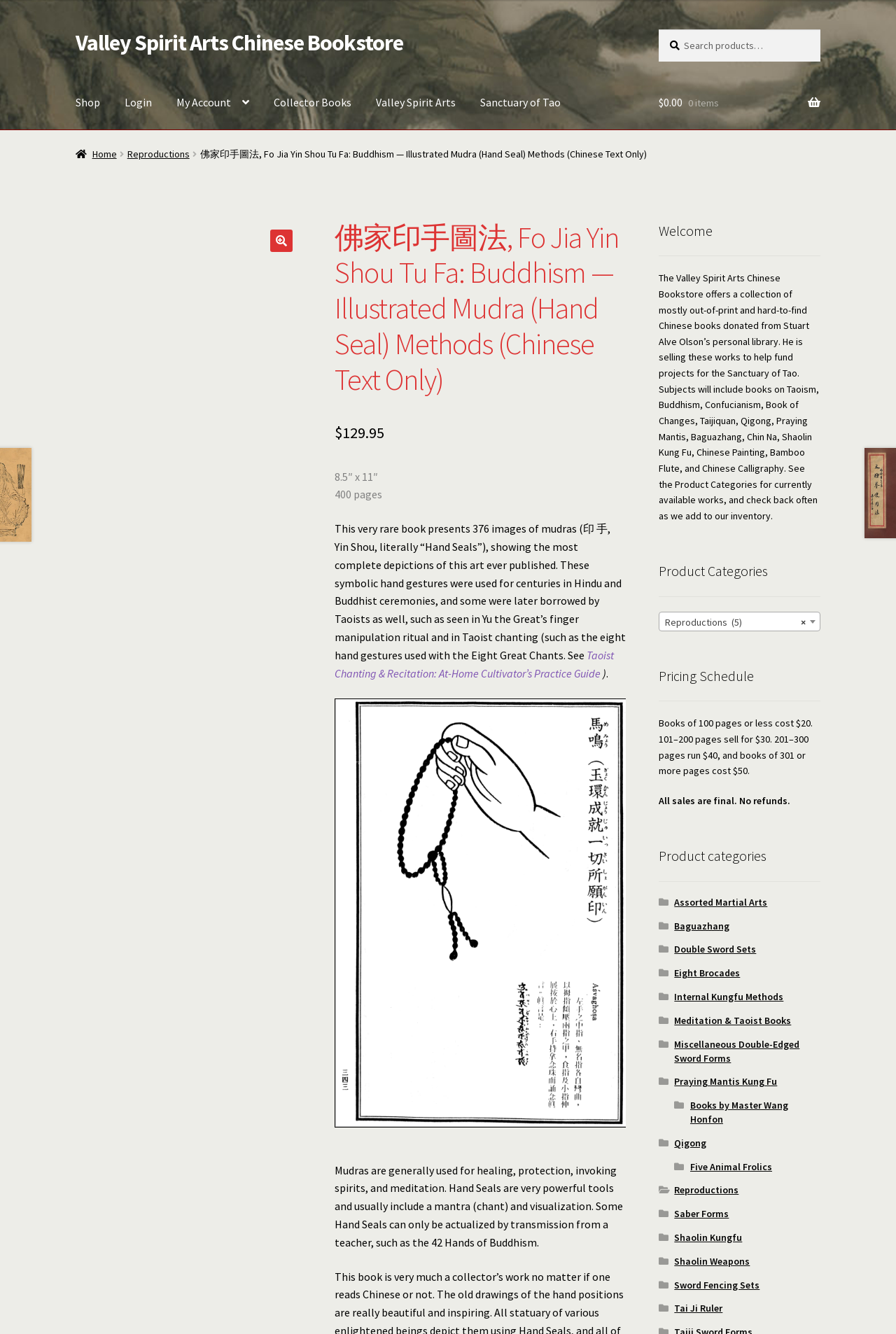Determine the bounding box coordinates of the clickable region to carry out the instruction: "Go to the shop".

[0.072, 0.056, 0.124, 0.097]